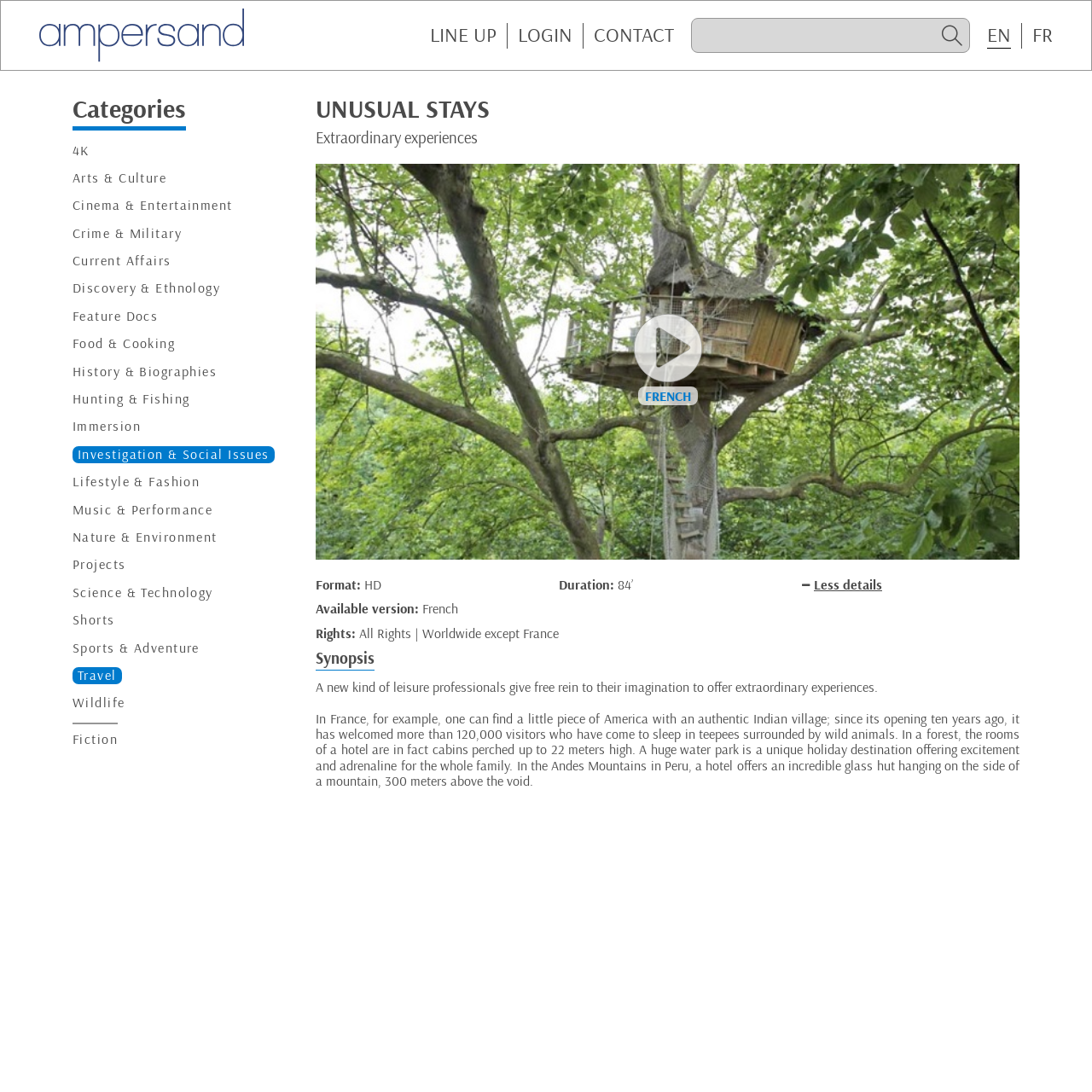Please answer the following question using a single word or phrase: 
What is the language of the webpage?

English